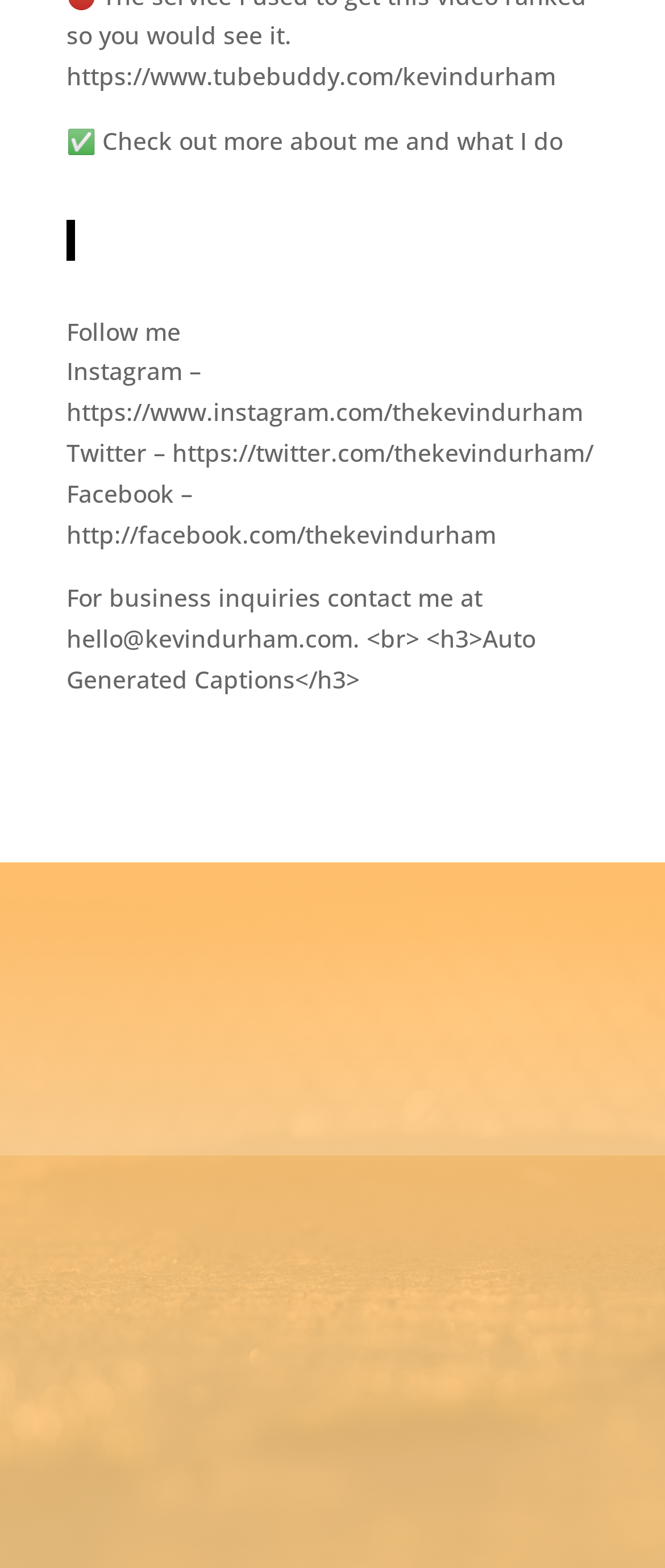Use a single word or phrase to respond to the question:
What is the text above the 'Home' link?

Check out more about me and what I do